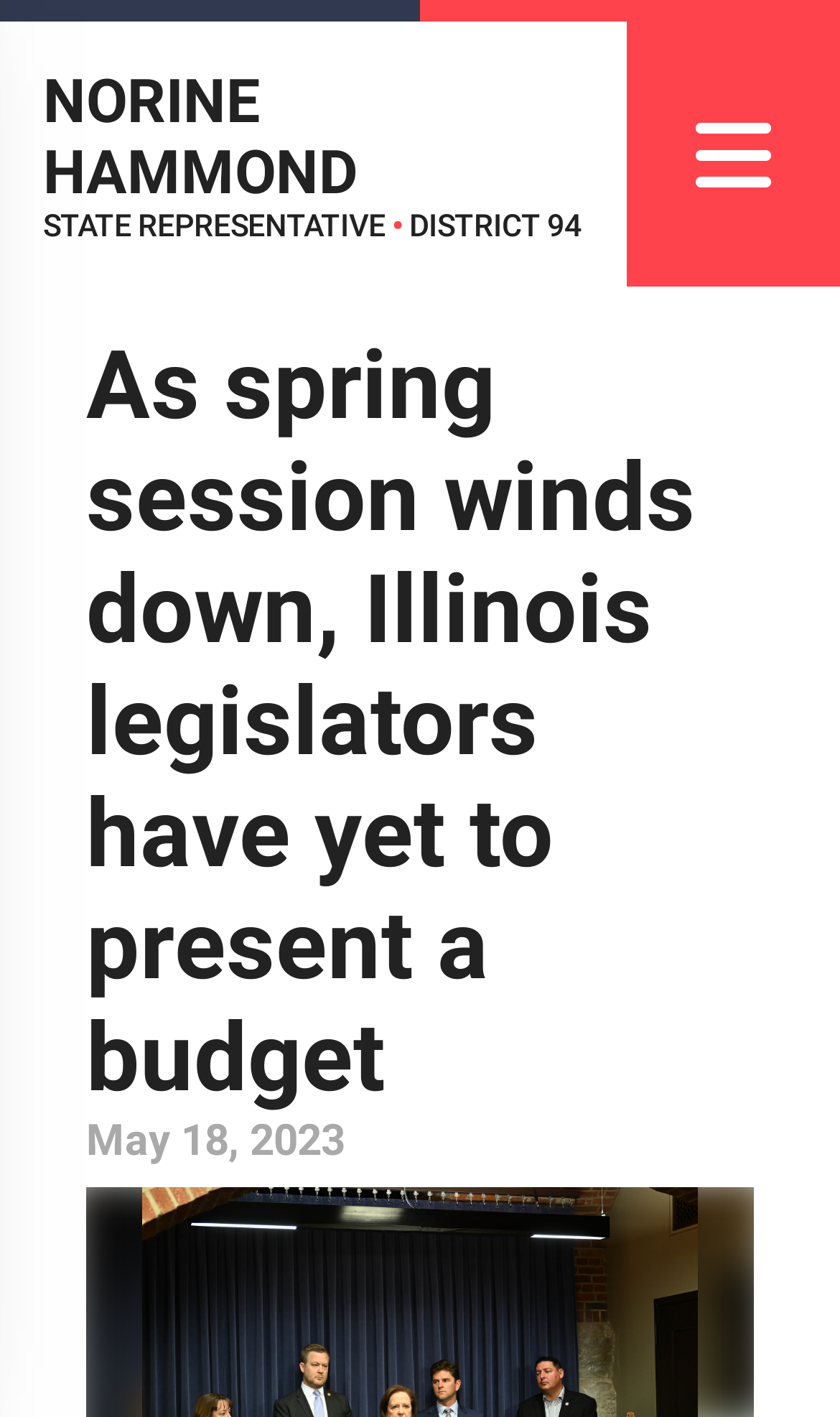Extract the main headline from the webpage and generate its text.

As spring session winds down, Illinois legislators have yet to present a budget